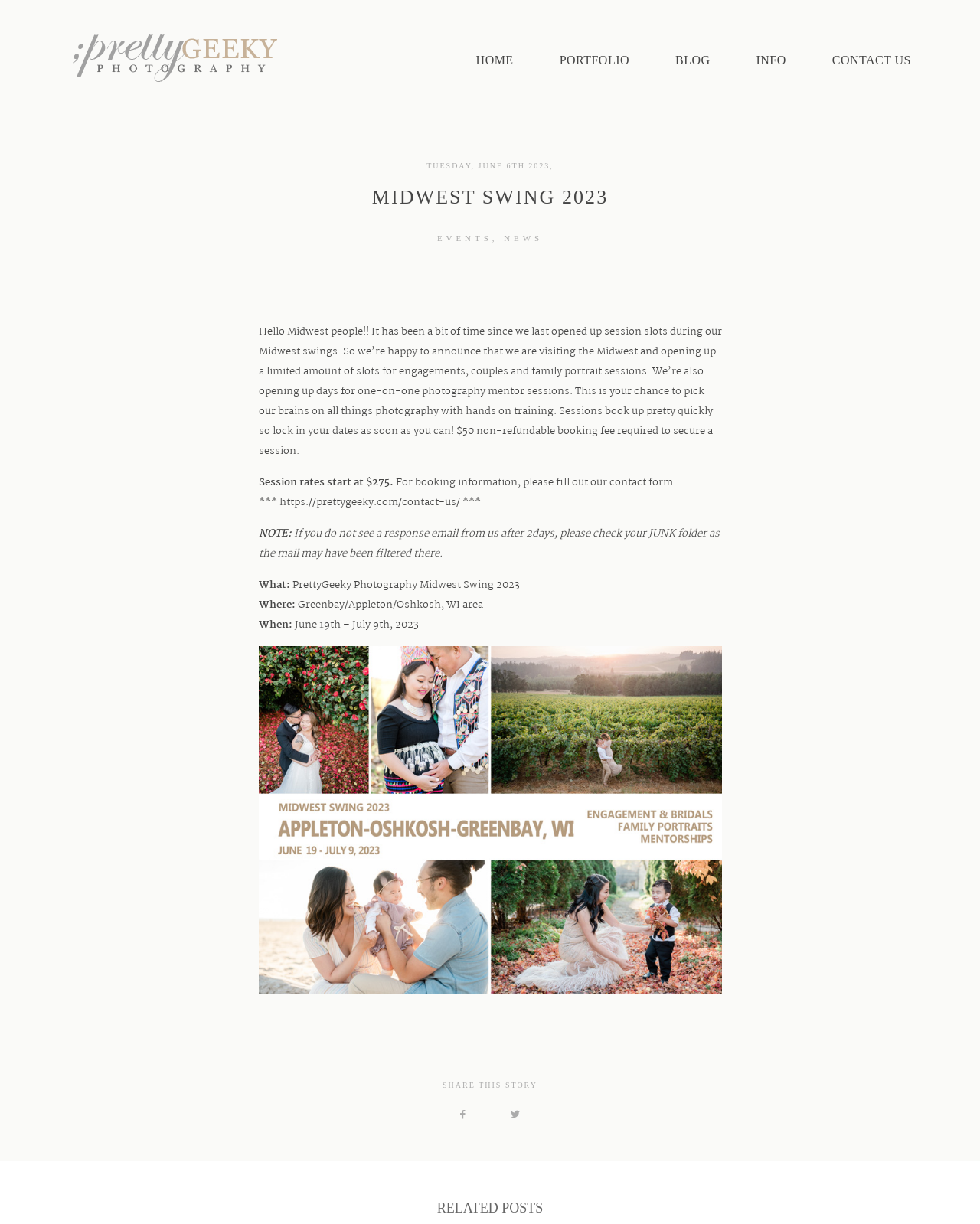Please provide a short answer using a single word or phrase for the question:
Where will the Midwest Swing 2023 take place?

Greenbay/Appleton/Oshkosh, WI area